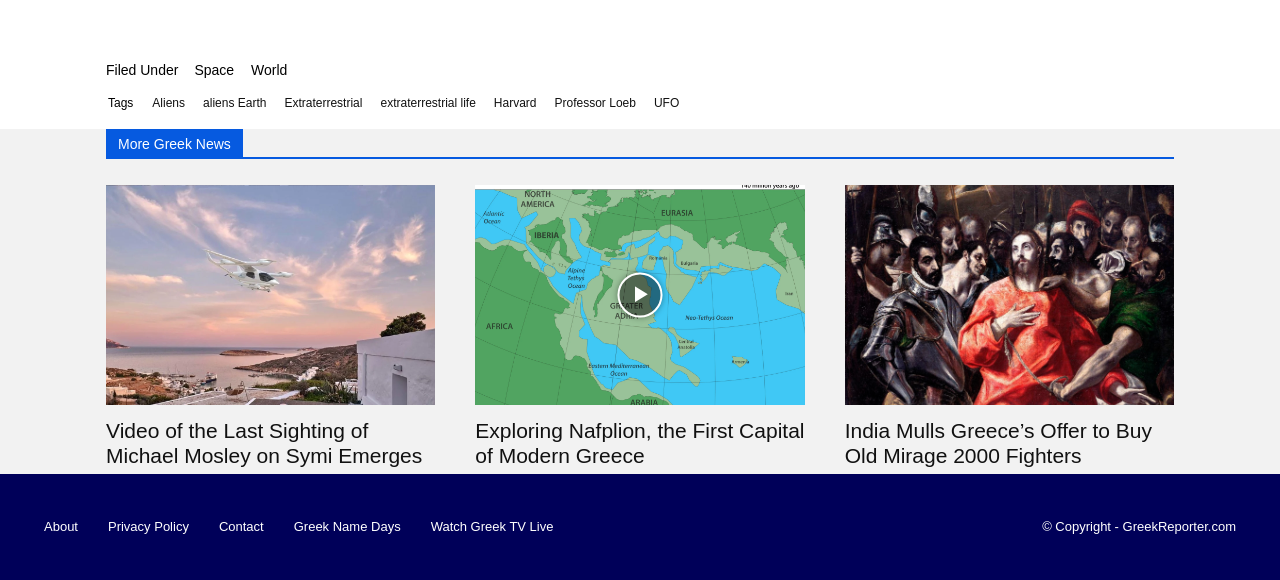Find the bounding box coordinates of the element to click in order to complete the given instruction: "Click on the 'Space' link."

[0.147, 0.103, 0.188, 0.139]